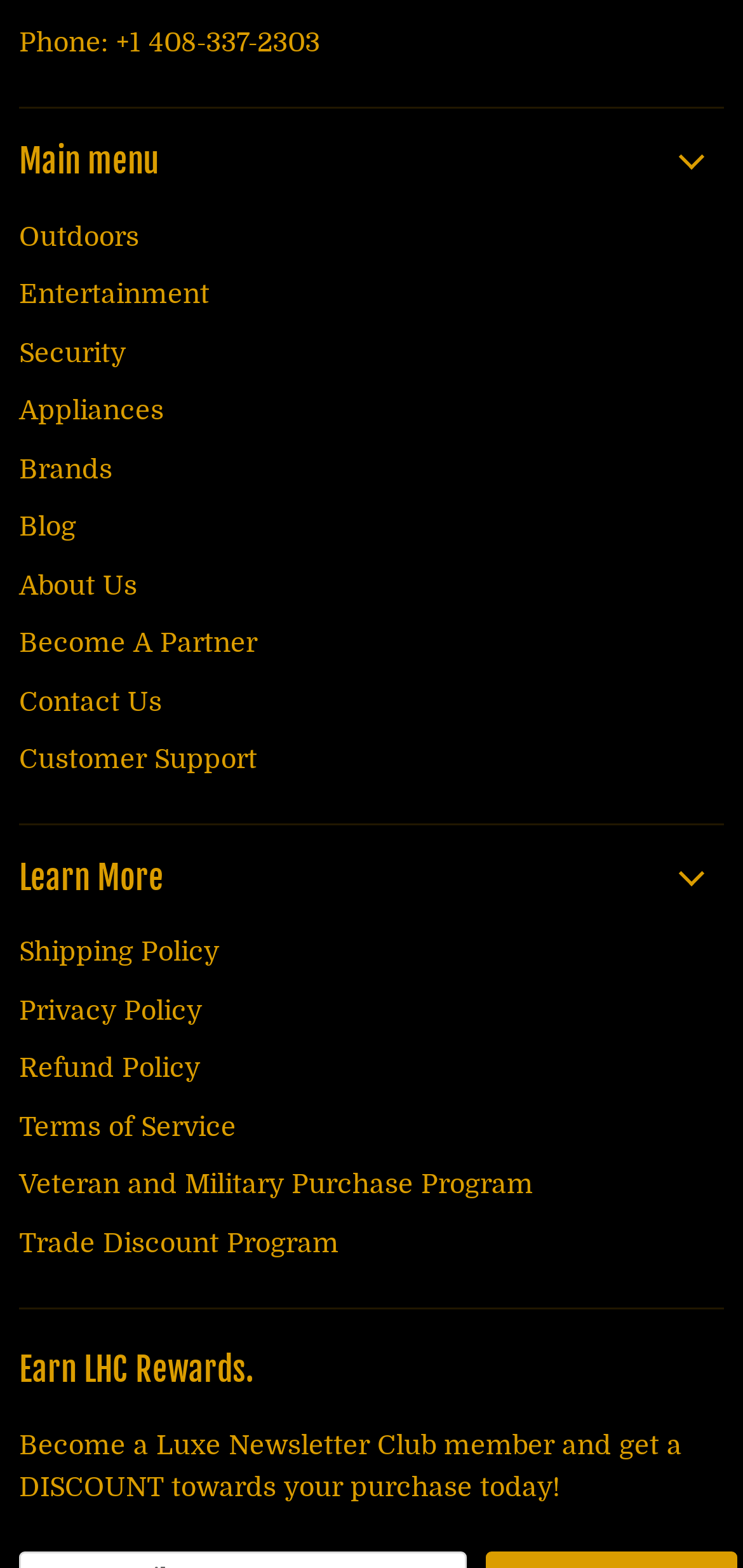Please provide the bounding box coordinates for the UI element as described: "Shipping Policy". The coordinates must be four floats between 0 and 1, represented as [left, top, right, bottom].

[0.026, 0.597, 0.295, 0.617]